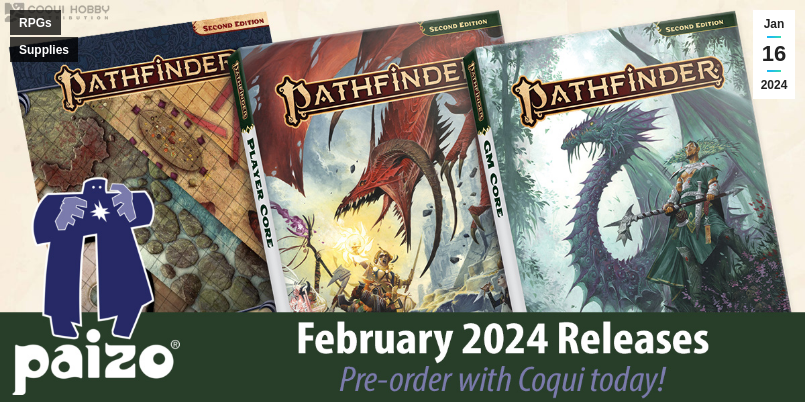Provide a brief response using a word or short phrase to this question:
What is the category label for these books?

Supplies